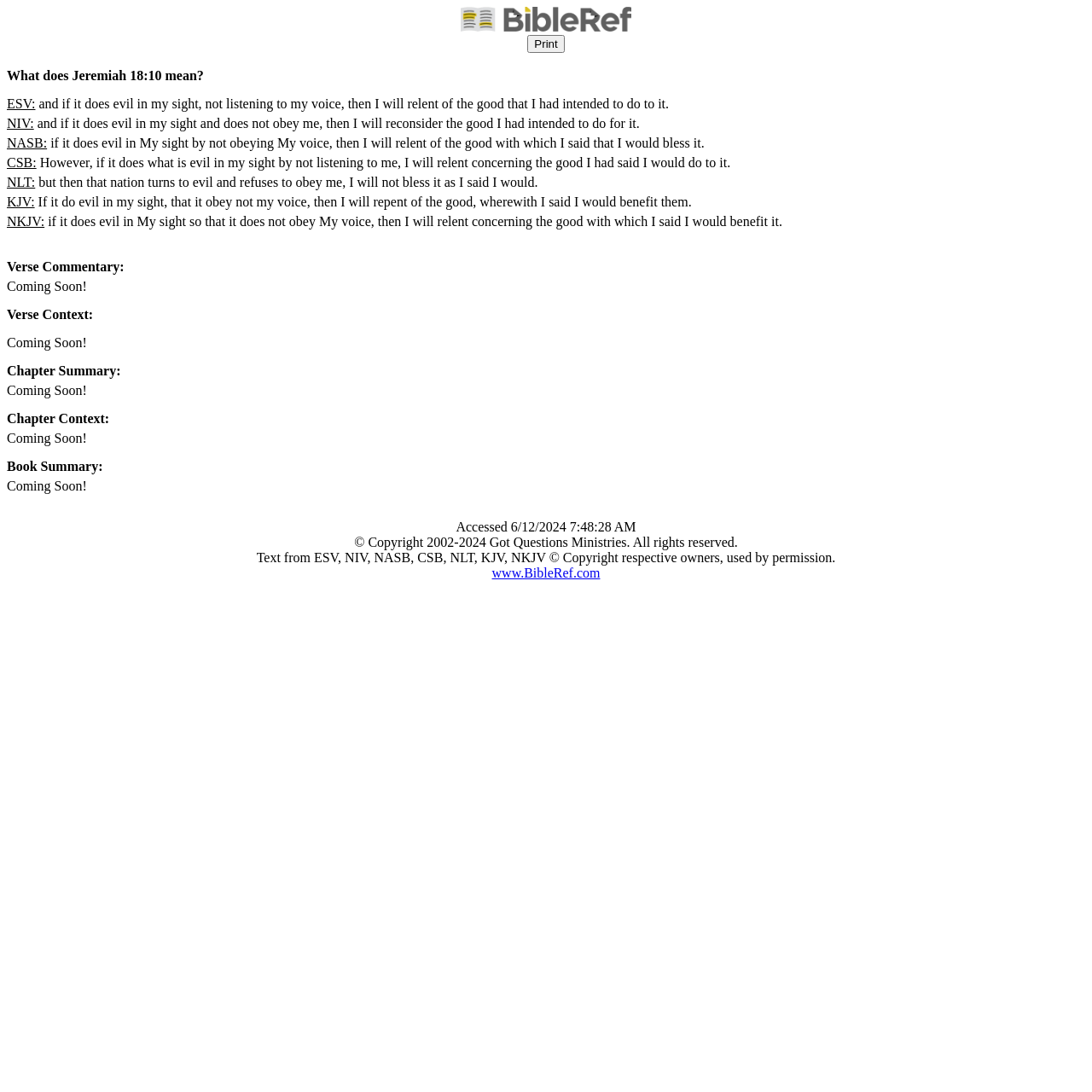Give a concise answer of one word or phrase to the question: 
How many Bible translations are provided?

7